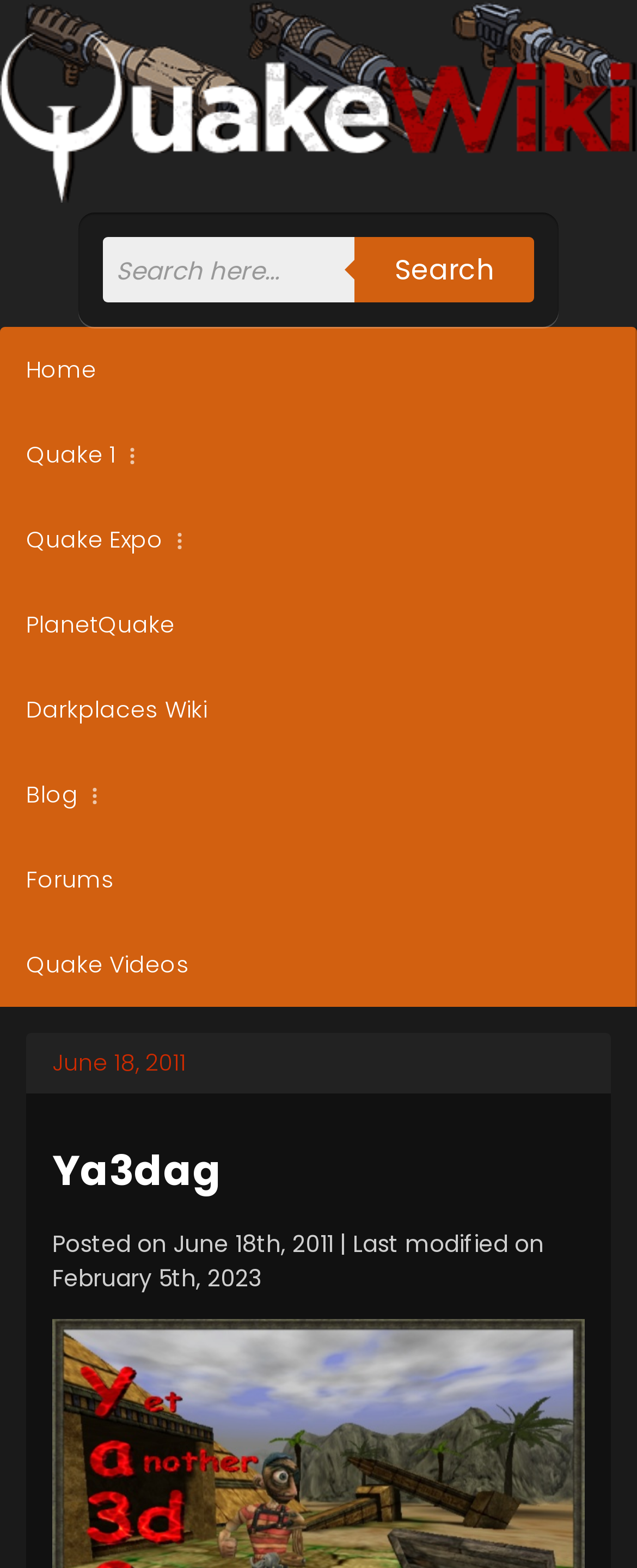Kindly determine the bounding box coordinates for the area that needs to be clicked to execute this instruction: "Click on Ya3dag link".

[0.082, 0.728, 0.349, 0.765]